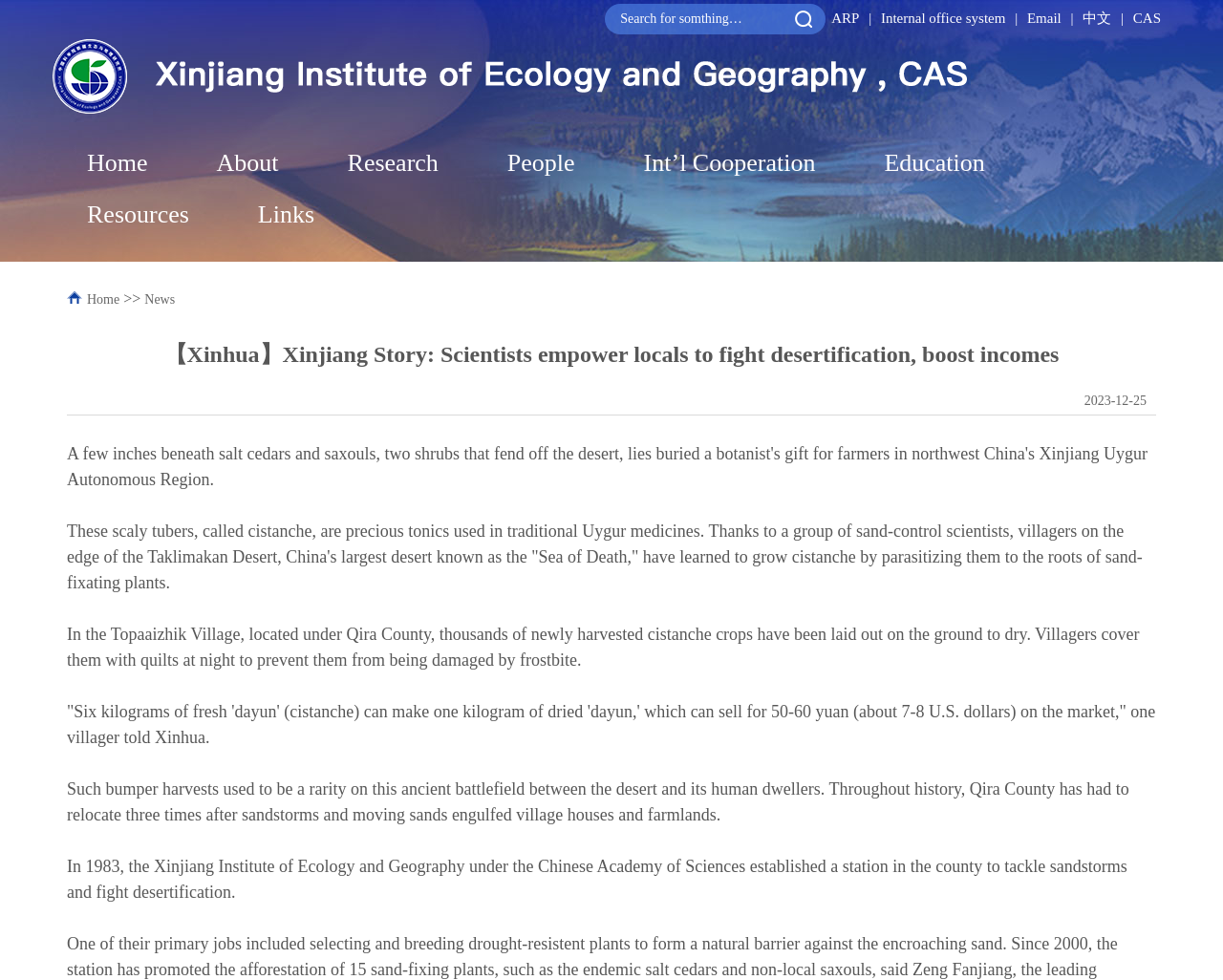Locate the bounding box coordinates of the clickable area to execute the instruction: "Visit ARP page". Provide the coordinates as four float numbers between 0 and 1, represented as [left, top, right, bottom].

[0.68, 0.011, 0.703, 0.026]